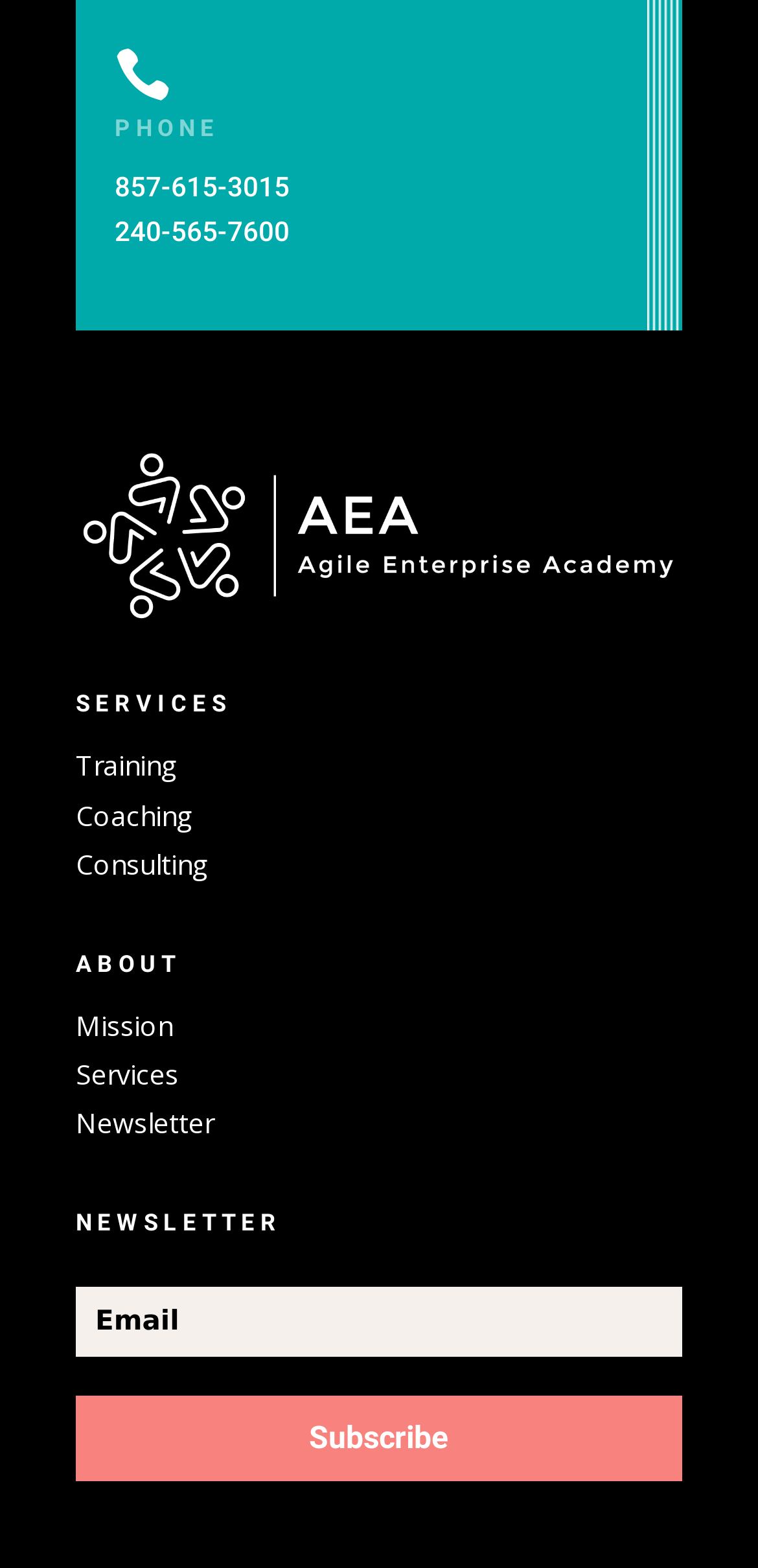Determine the bounding box coordinates of the section I need to click to execute the following instruction: "subscribe to the newsletter". Provide the coordinates as four float numbers between 0 and 1, i.e., [left, top, right, bottom].

[0.1, 0.891, 0.9, 0.945]